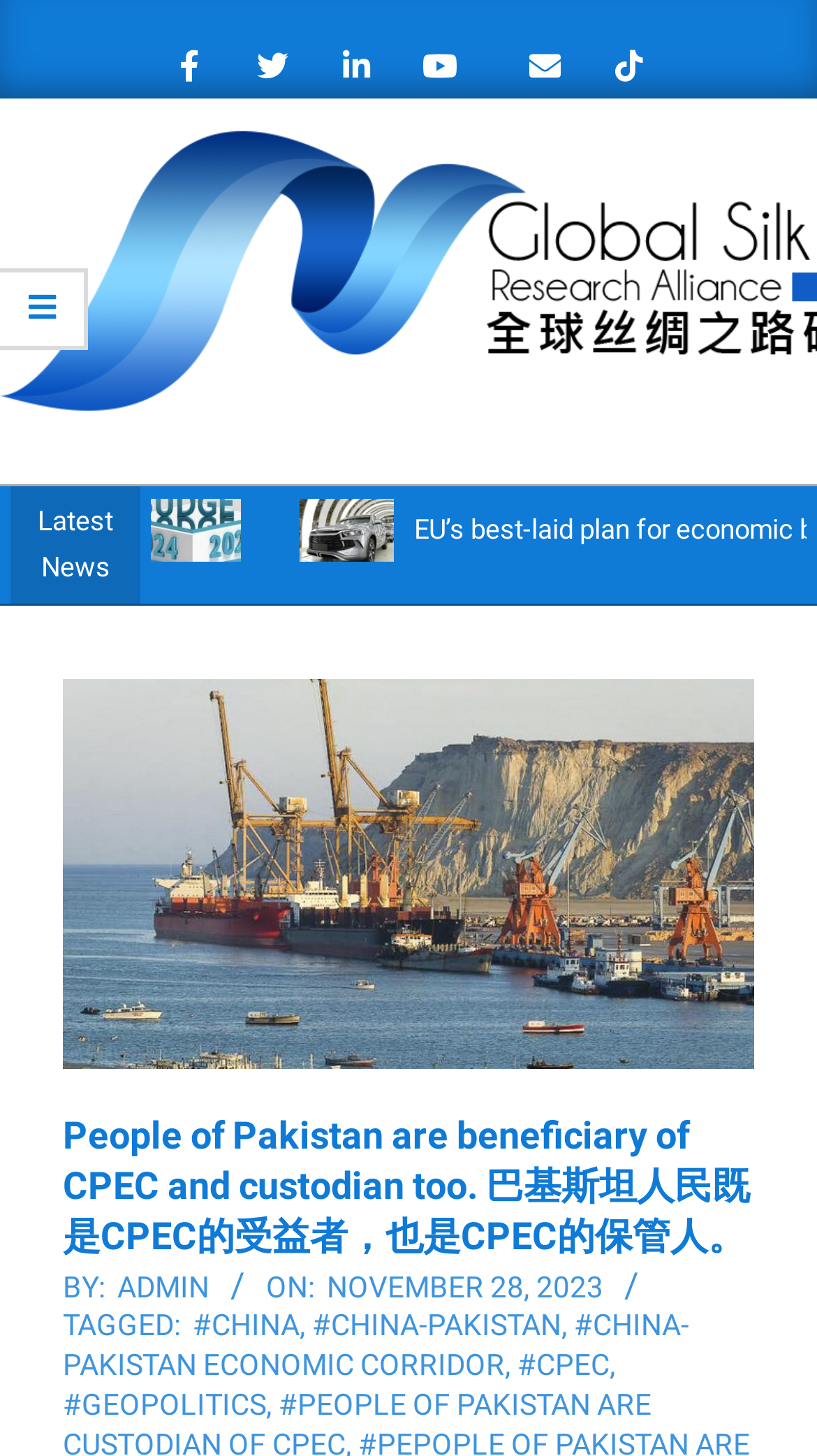What is the topic of the latest news?
Using the image, elaborate on the answer with as much detail as possible.

I inferred this answer by looking at the link text 'EU’s best-laid plan for economic boom is teaming with China' which is located under the 'Latest News' heading.